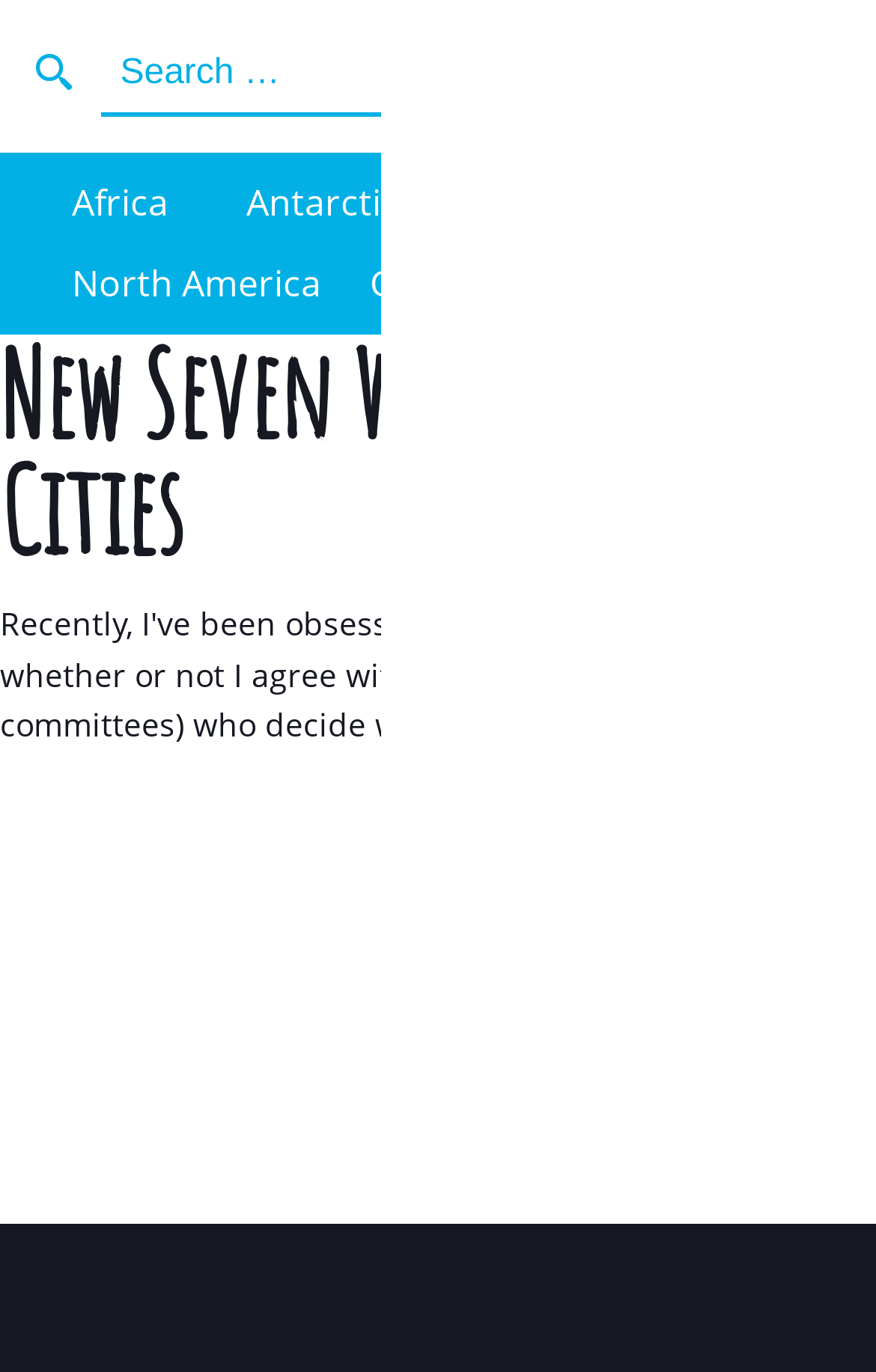Please find the bounding box coordinates of the element that must be clicked to perform the given instruction: "Check Combat Use information". The coordinates should be four float numbers from 0 to 1, i.e., [left, top, right, bottom].

None